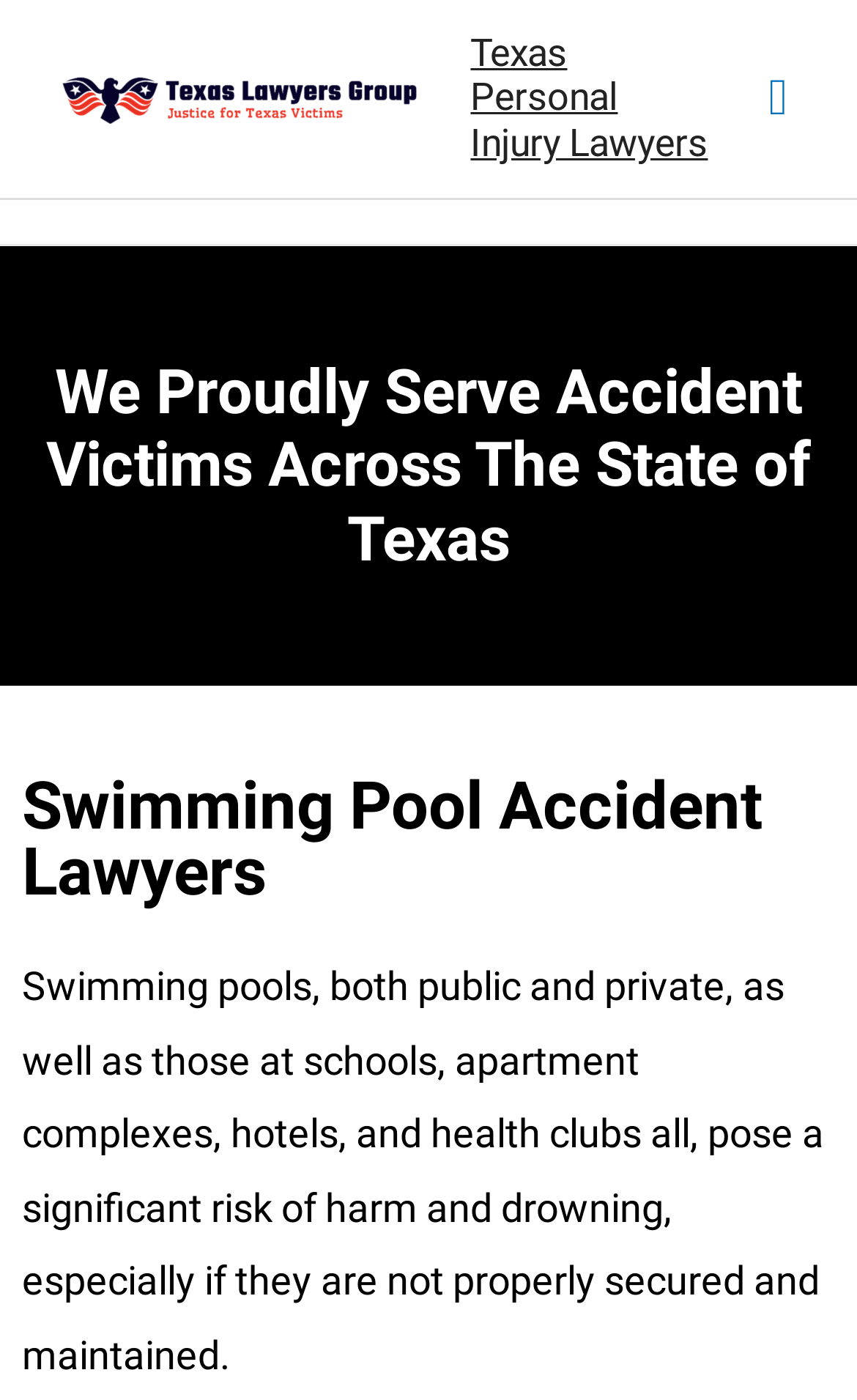Please find and give the text of the main heading on the webpage.

Swimming Pool Accident Lawyers